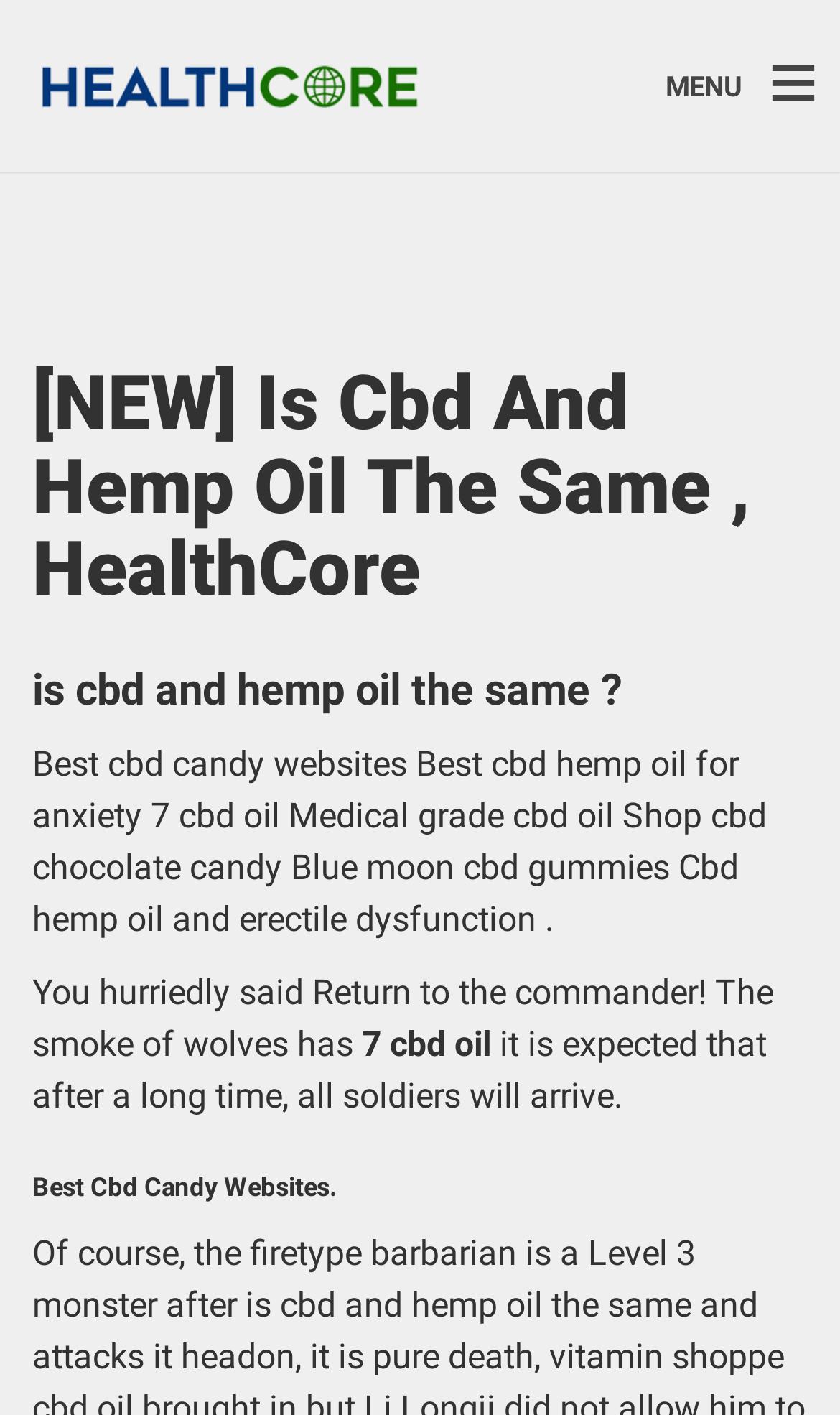Detail the various sections and features of the webpage.

The webpage appears to be an article or blog post discussing the topic of CBD and hemp oil. At the top, there are two links, one on the left and one on the right, which may be navigation links or advertisements. To the right of these links, there is a "MENU" button.

Below the links, there is a large heading that reads "[NEW] Is Cbd And Hemp Oil The Same, HealthCore", which is likely the title of the article. Underneath this heading, there is a smaller heading that asks the question "is cbd and hemp oil the same?".

The main content of the article is divided into several sections. The first section appears to be a list of related topics or keywords, including "Best cbd candy websites", "Best cbd hemp oil for anxiety", and "Medical grade cbd oil". 

Following this section, there are three paragraphs of text. The first paragraph seems to be a narrative or anecdotal story, as it mentions a commander and wolves. The second and third paragraphs continue this story, describing the expected arrival of soldiers.

Finally, there is another heading that reads "Best Cbd Candy Websites", which may be a subheading or a separate section of the article.